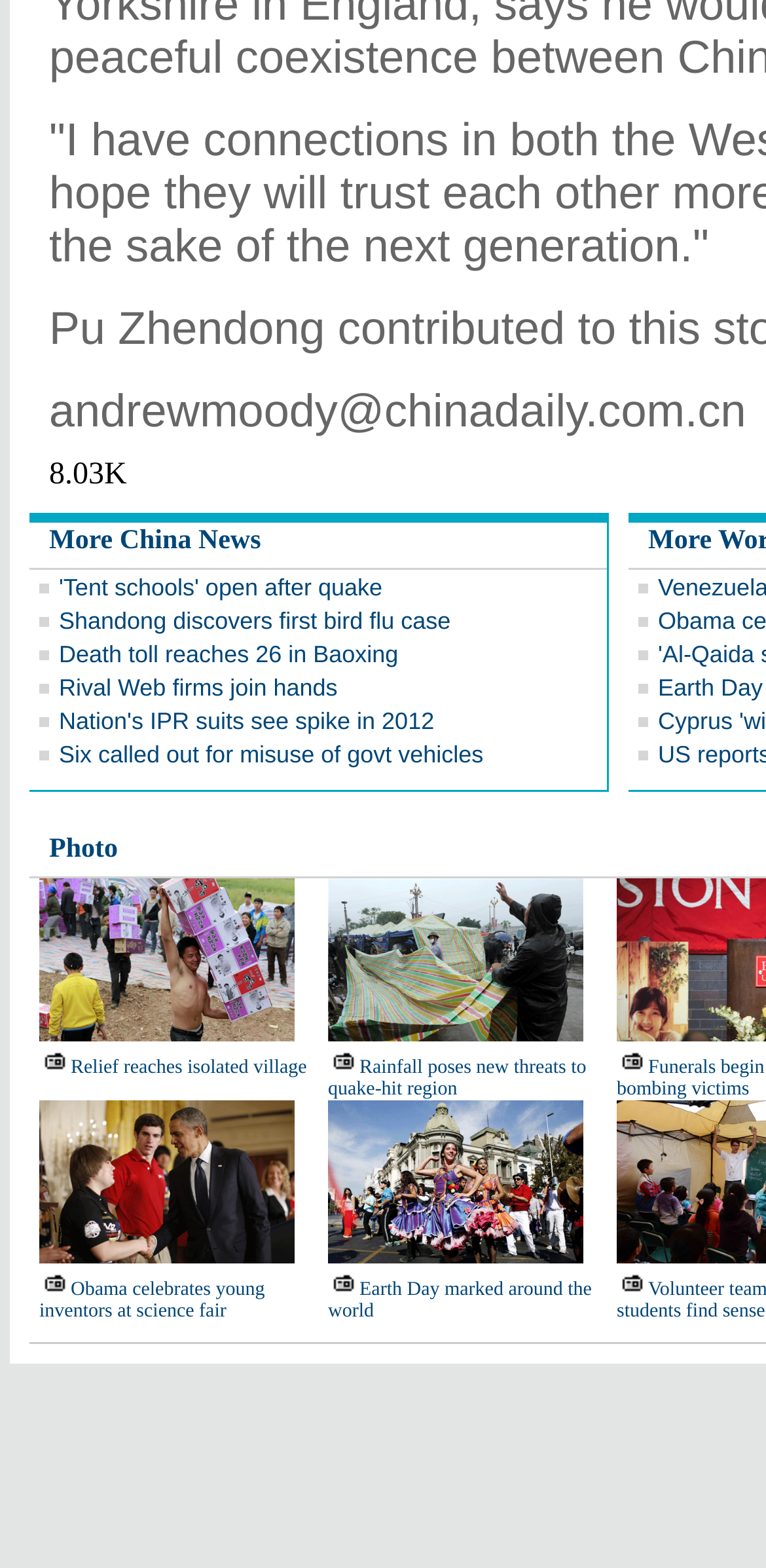Examine the image carefully and respond to the question with a detailed answer: 
What is the topic of the news article with the most links?

The news article with the most links is the one titled 'More China News', which has multiple links underneath it. This suggests that the topic of this news article is China News.